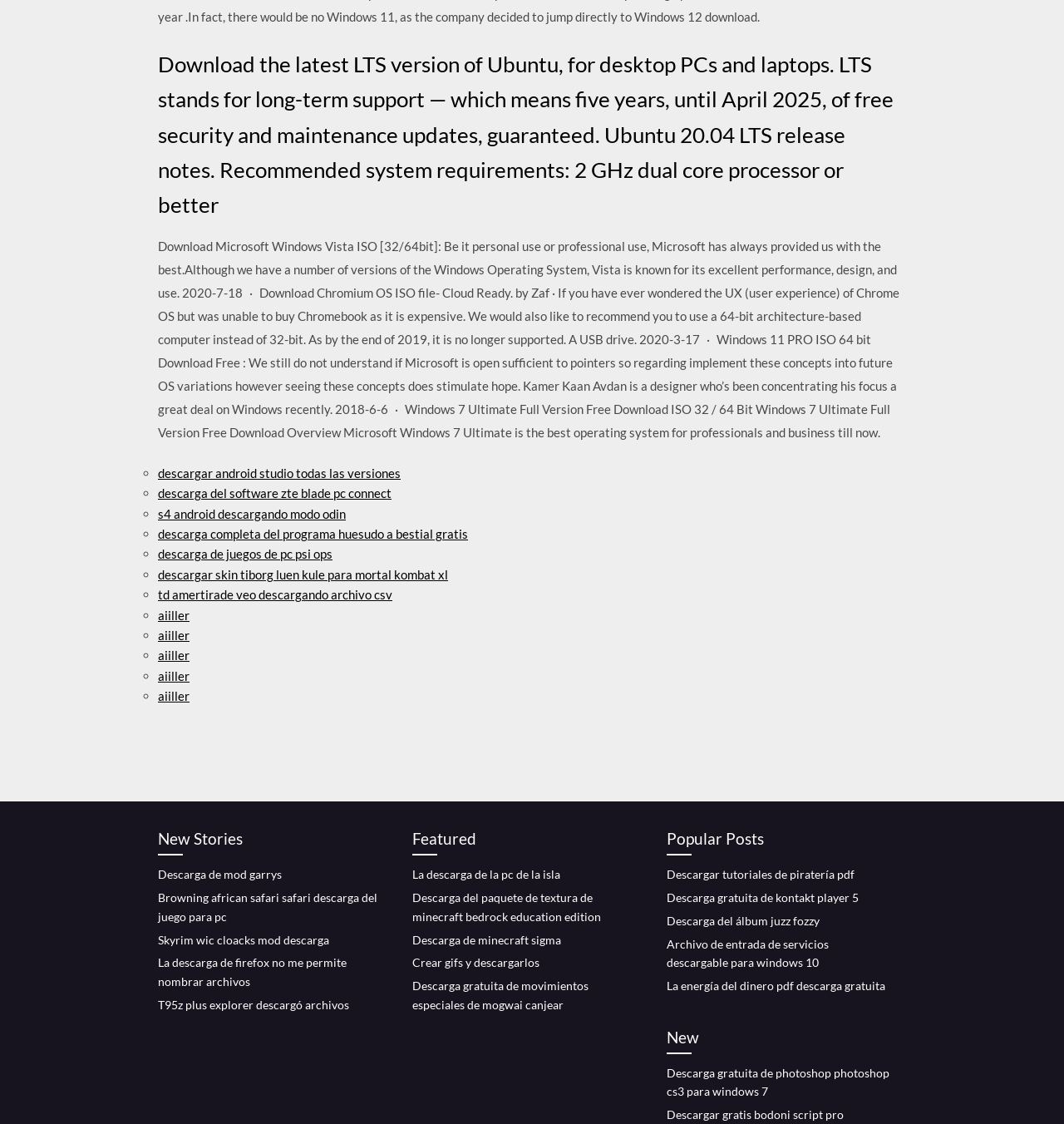Determine the bounding box coordinates (top-left x, top-left y, bottom-right x, bottom-right y) of the UI element described in the following text: aiiller

[0.148, 0.558, 0.178, 0.572]